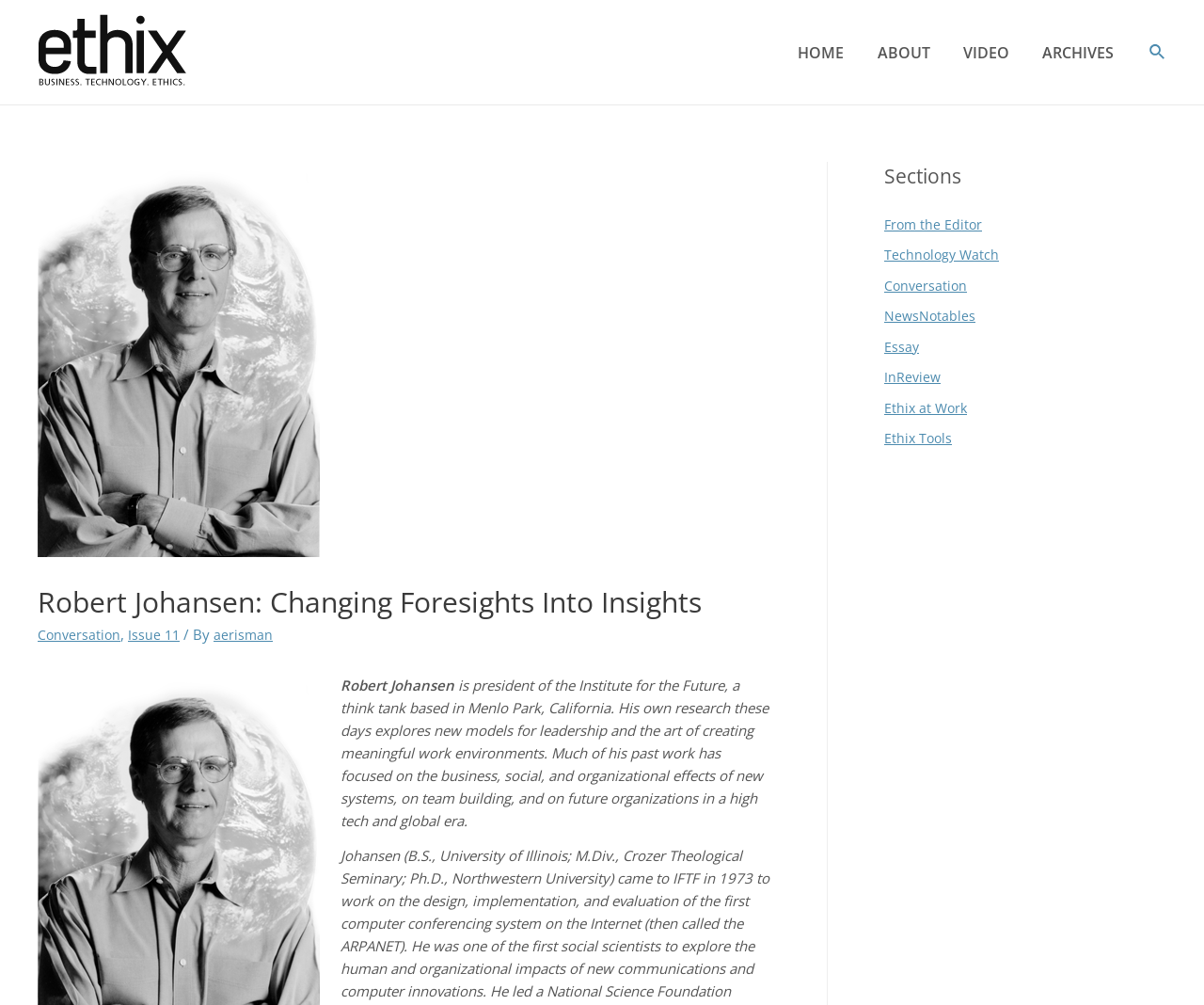Can you pinpoint the bounding box coordinates for the clickable element required for this instruction: "read about the author"? The coordinates should be four float numbers between 0 and 1, i.e., [left, top, right, bottom].

[0.283, 0.672, 0.378, 0.691]